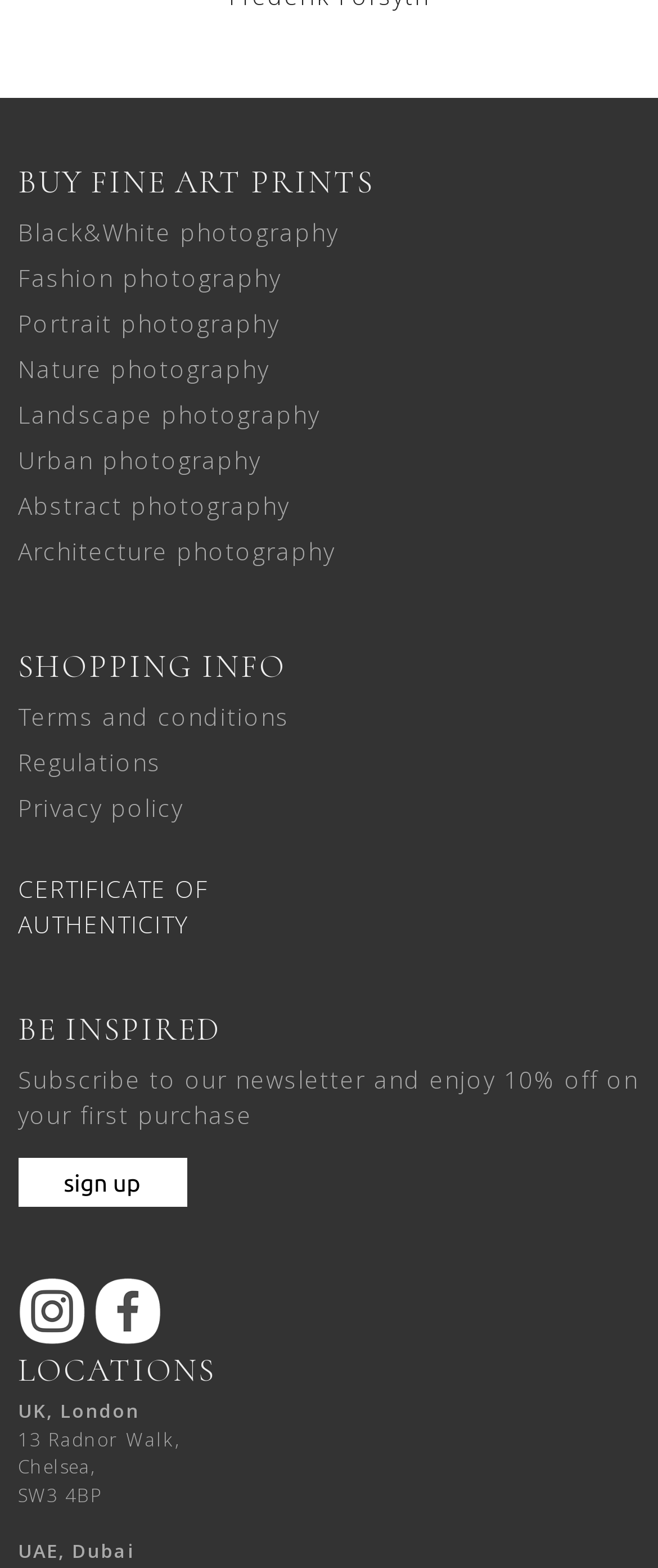Determine the bounding box coordinates of the clickable region to execute the instruction: "Sign up for the newsletter". The coordinates should be four float numbers between 0 and 1, denoted as [left, top, right, bottom].

[0.027, 0.739, 0.283, 0.77]